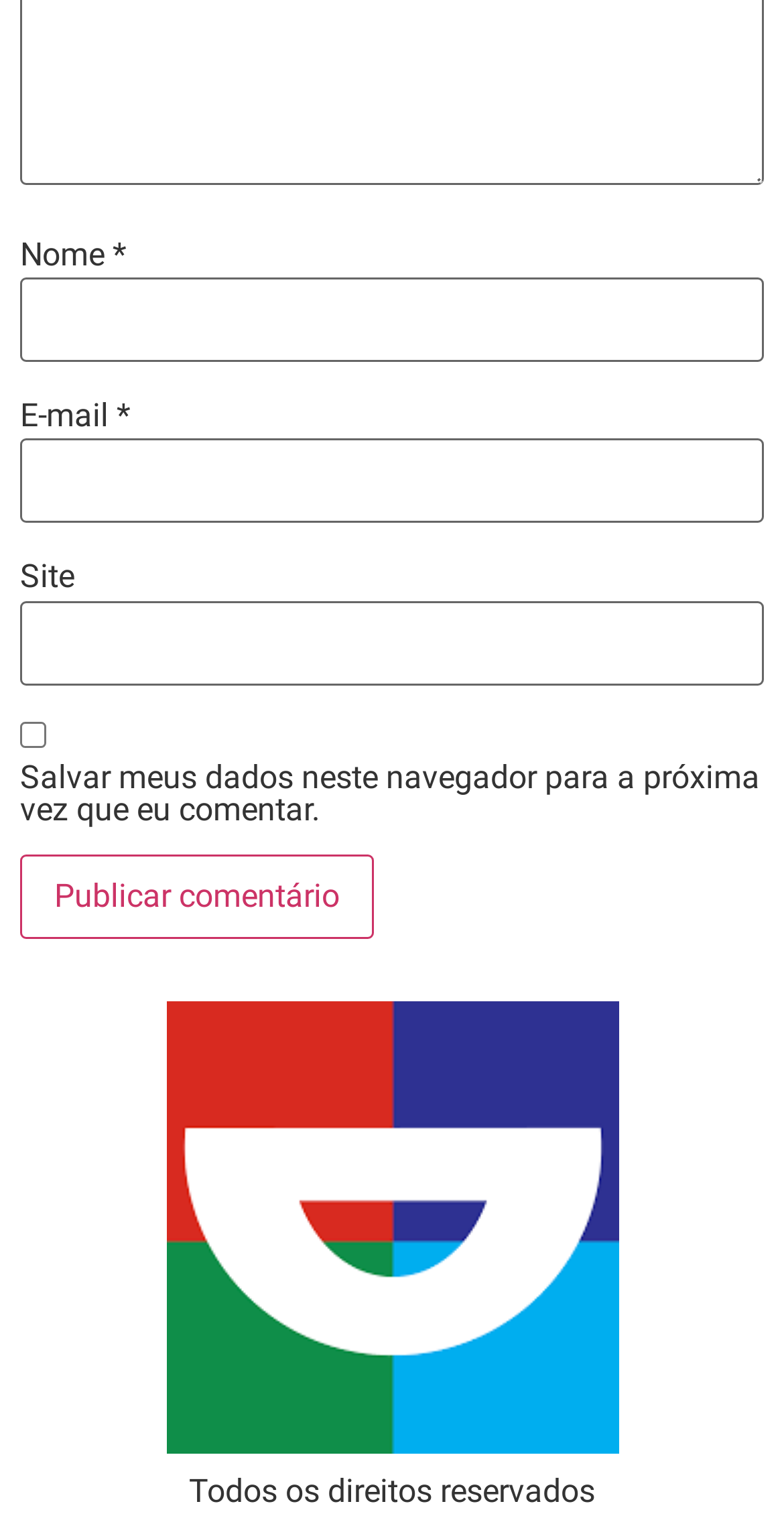Identify the bounding box for the UI element specified in this description: "parent_node: Site name="url"". The coordinates must be four float numbers between 0 and 1, formatted as [left, top, right, bottom].

[0.026, 0.396, 0.974, 0.452]